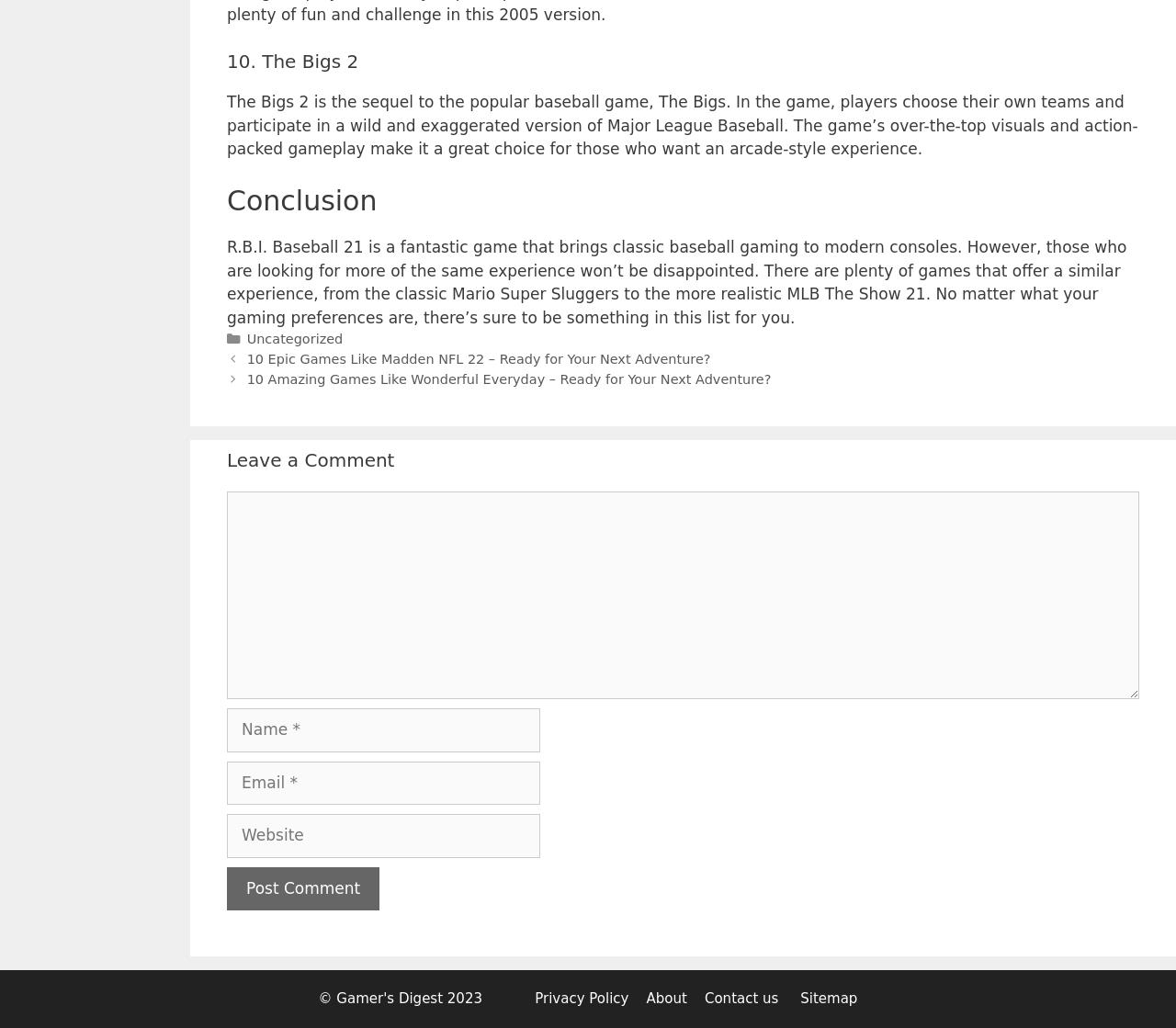Select the bounding box coordinates of the element I need to click to carry out the following instruction: "Click on the 'About' link".

[0.55, 0.964, 0.584, 0.98]